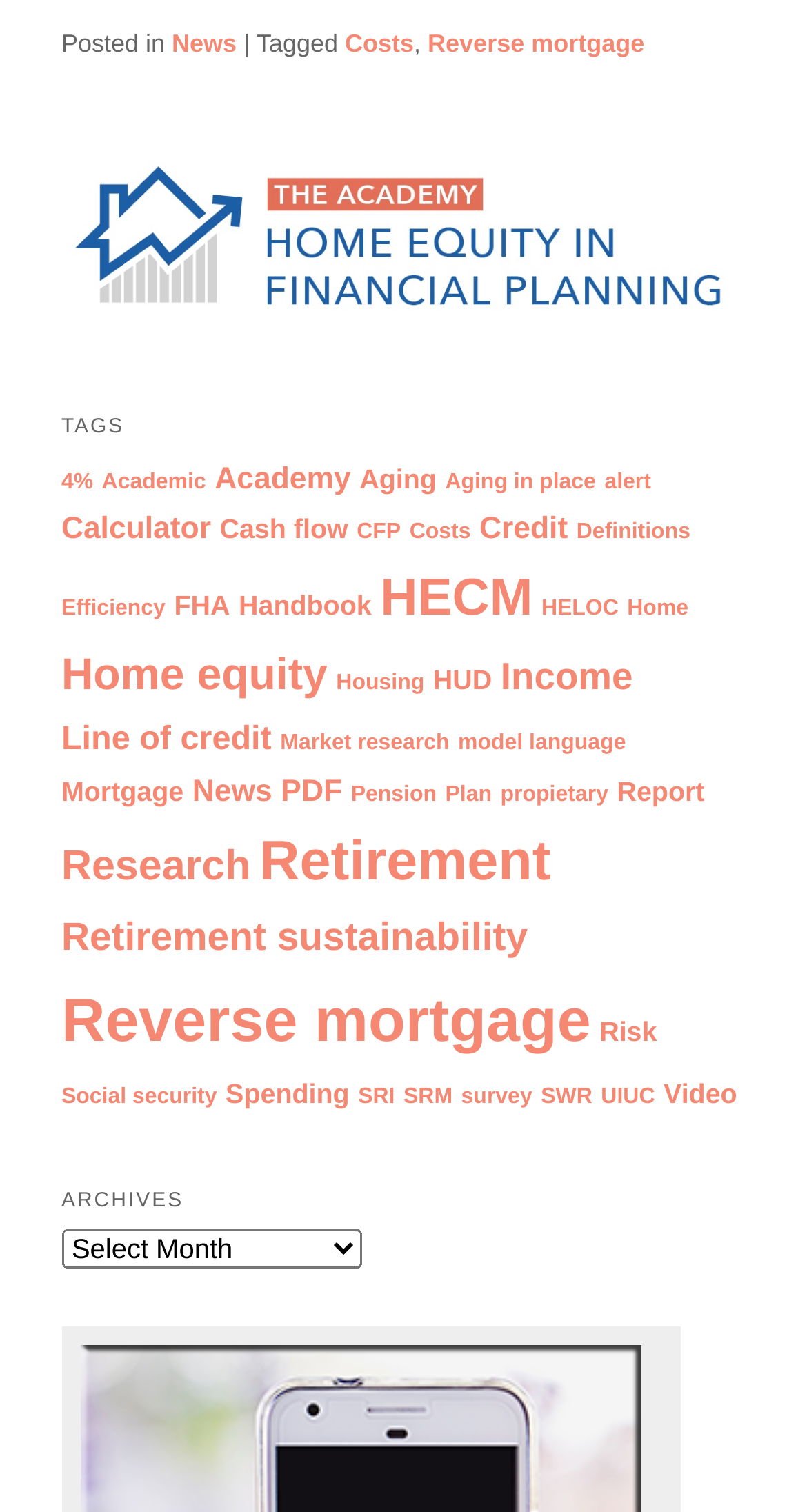Respond with a single word or phrase to the following question: What is the purpose of the 'Archives' combobox?

Selecting archives